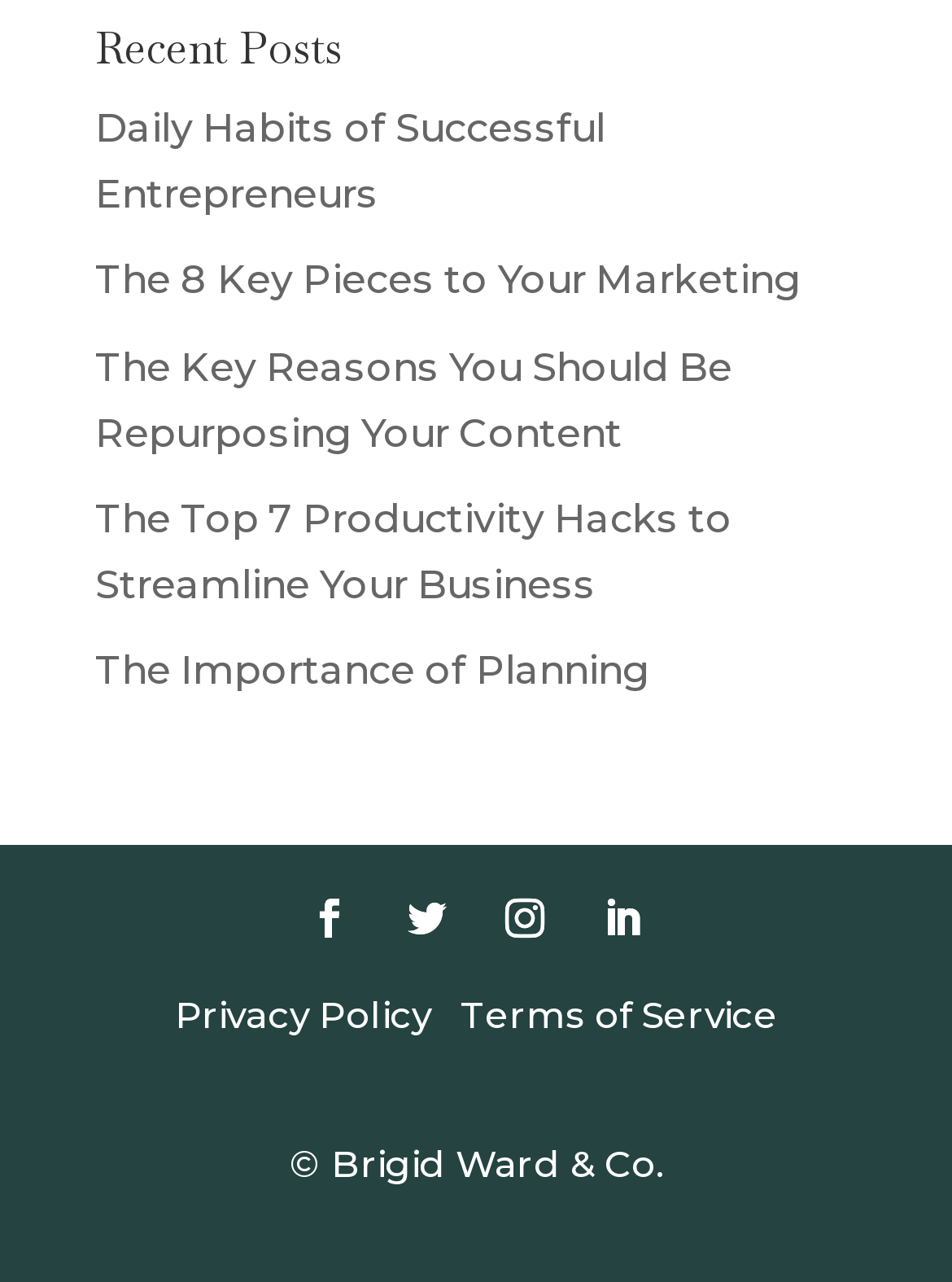Pinpoint the bounding box coordinates of the clickable area needed to execute the instruction: "visit the privacy policy page". The coordinates should be specified as four float numbers between 0 and 1, i.e., [left, top, right, bottom].

[0.183, 0.774, 0.453, 0.81]